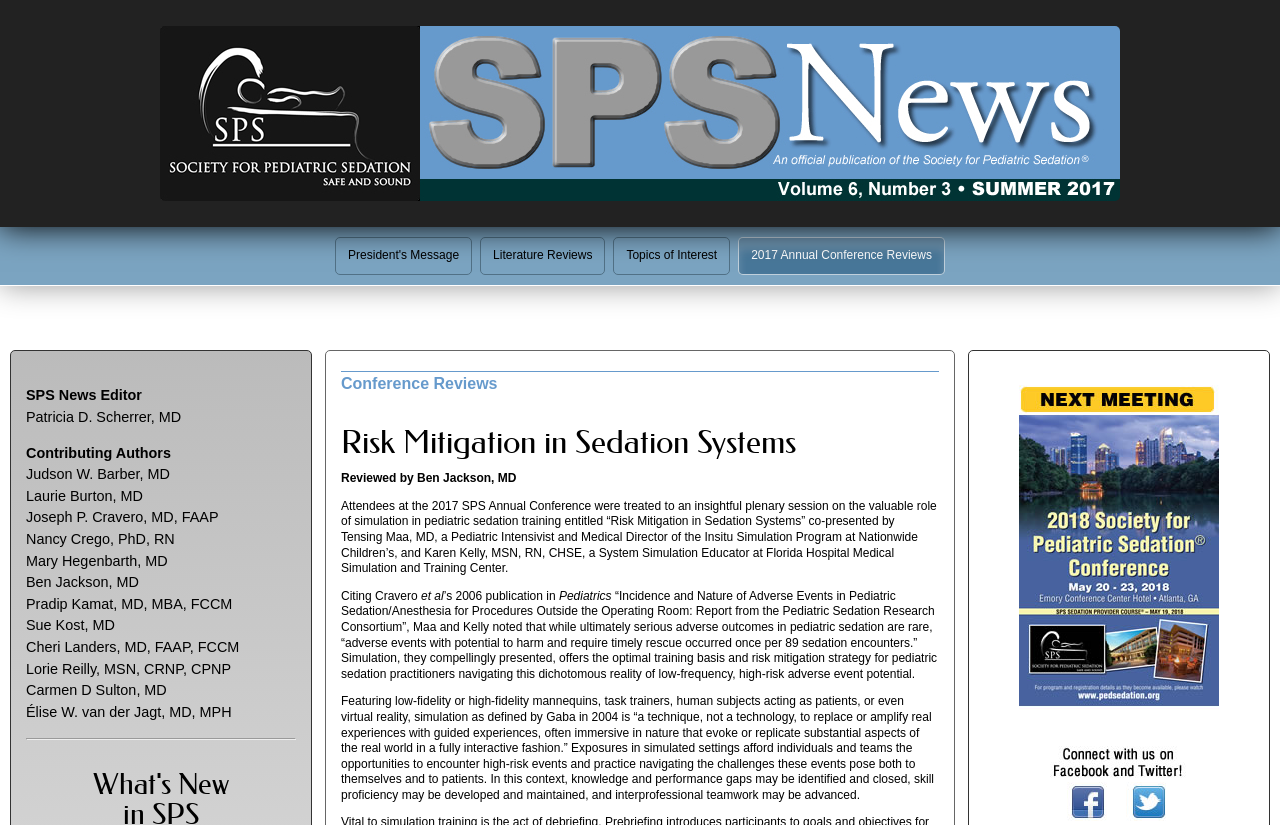From the image, can you give a detailed response to the question below:
What is the year of the conference mentioned in the link at the bottom of the page?

The answer can be found by examining the link element with ID 328, which has the text '2018 Conference'.